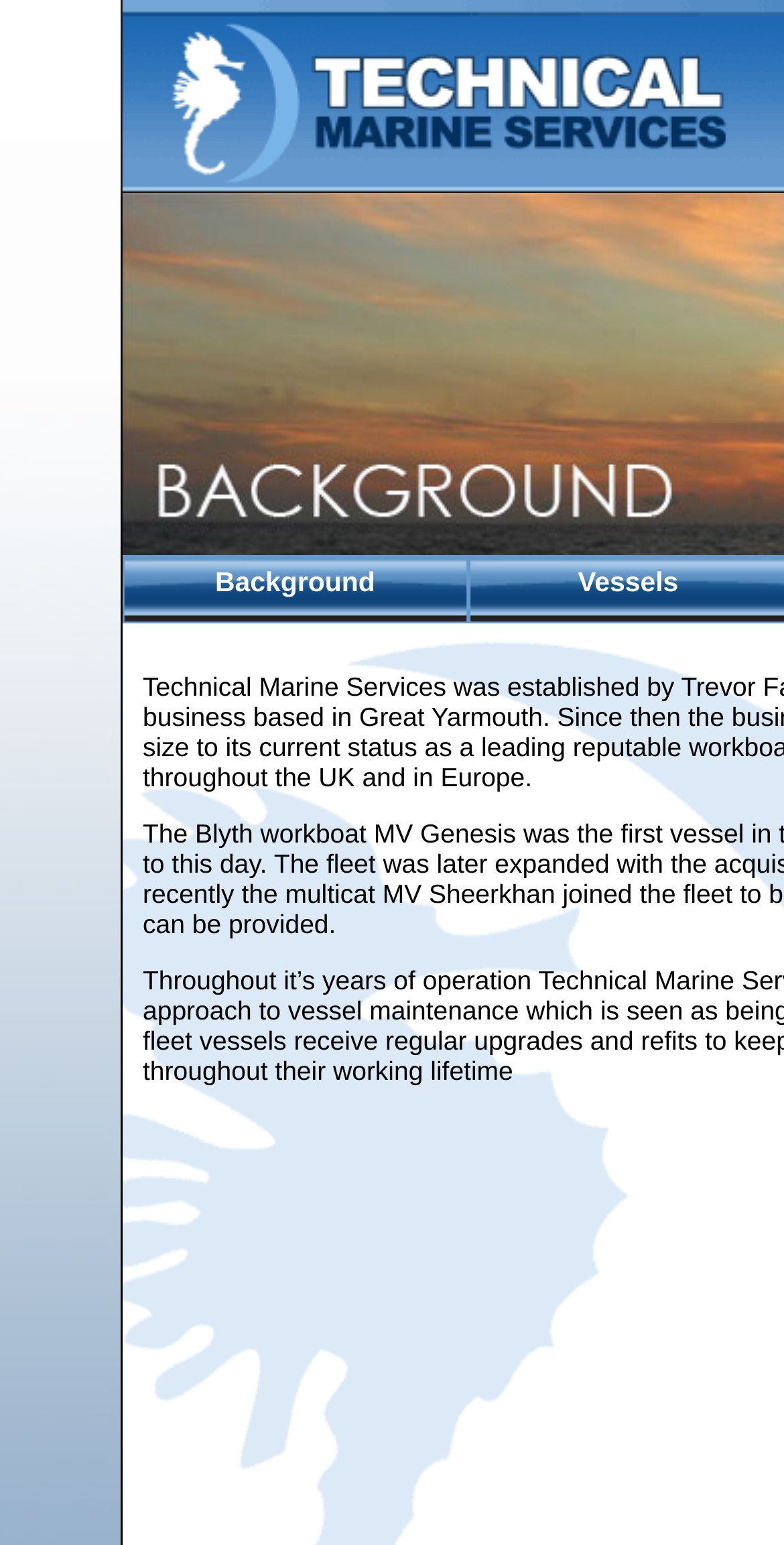Using the element description: "Background", determine the bounding box coordinates for the specified UI element. The coordinates should be four float numbers between 0 and 1, [left, top, right, bottom].

[0.274, 0.367, 0.478, 0.387]